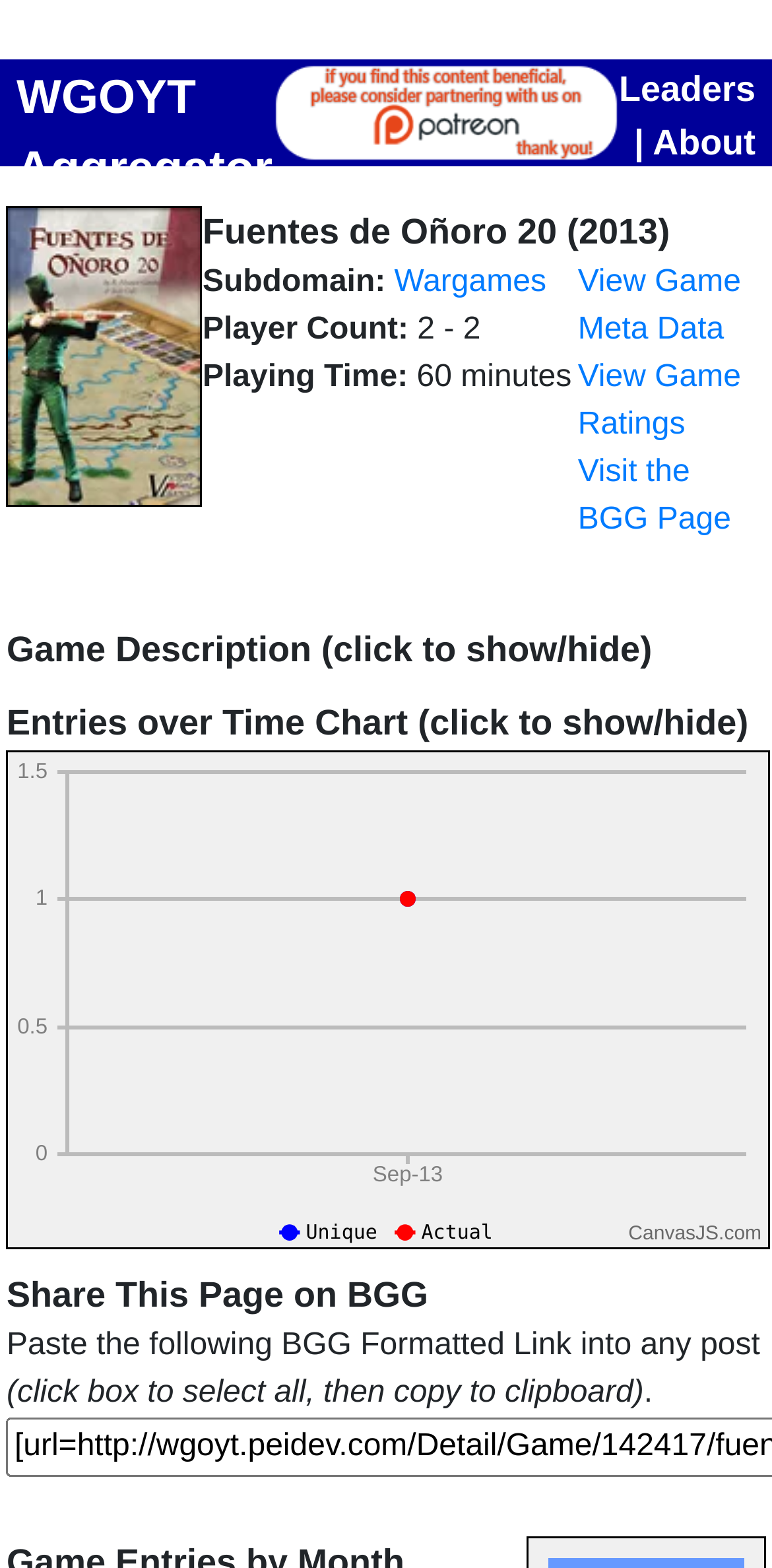Please use the details from the image to answer the following question comprehensively:
What is the link to view game ratings?

I found the answer by looking at the link element with the text 'View Game Ratings' which is located at [0.748, 0.23, 0.96, 0.282]. This link is likely to be used to view game ratings.